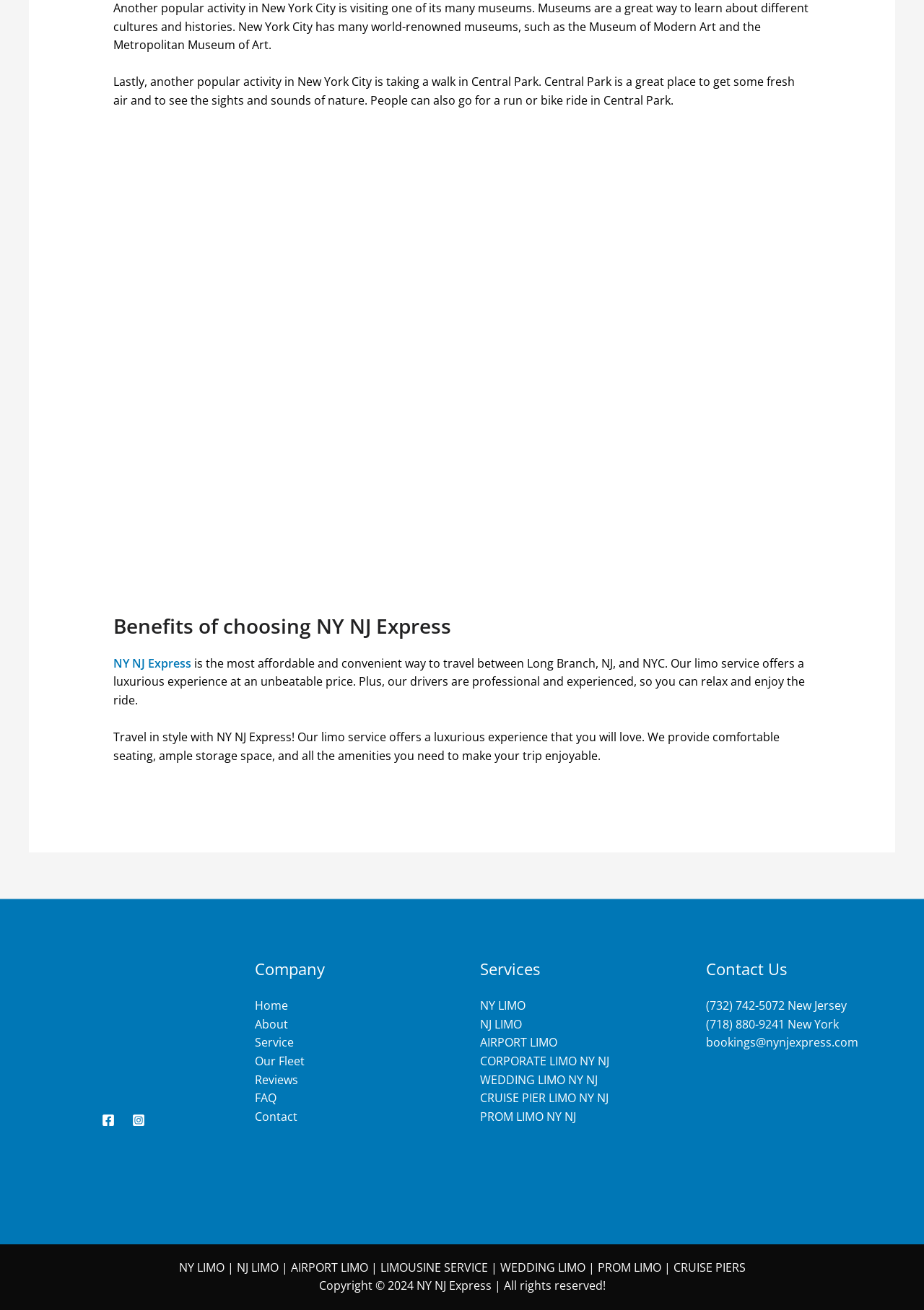Please give a concise answer to this question using a single word or phrase: 
How many social media links are in the footer?

2